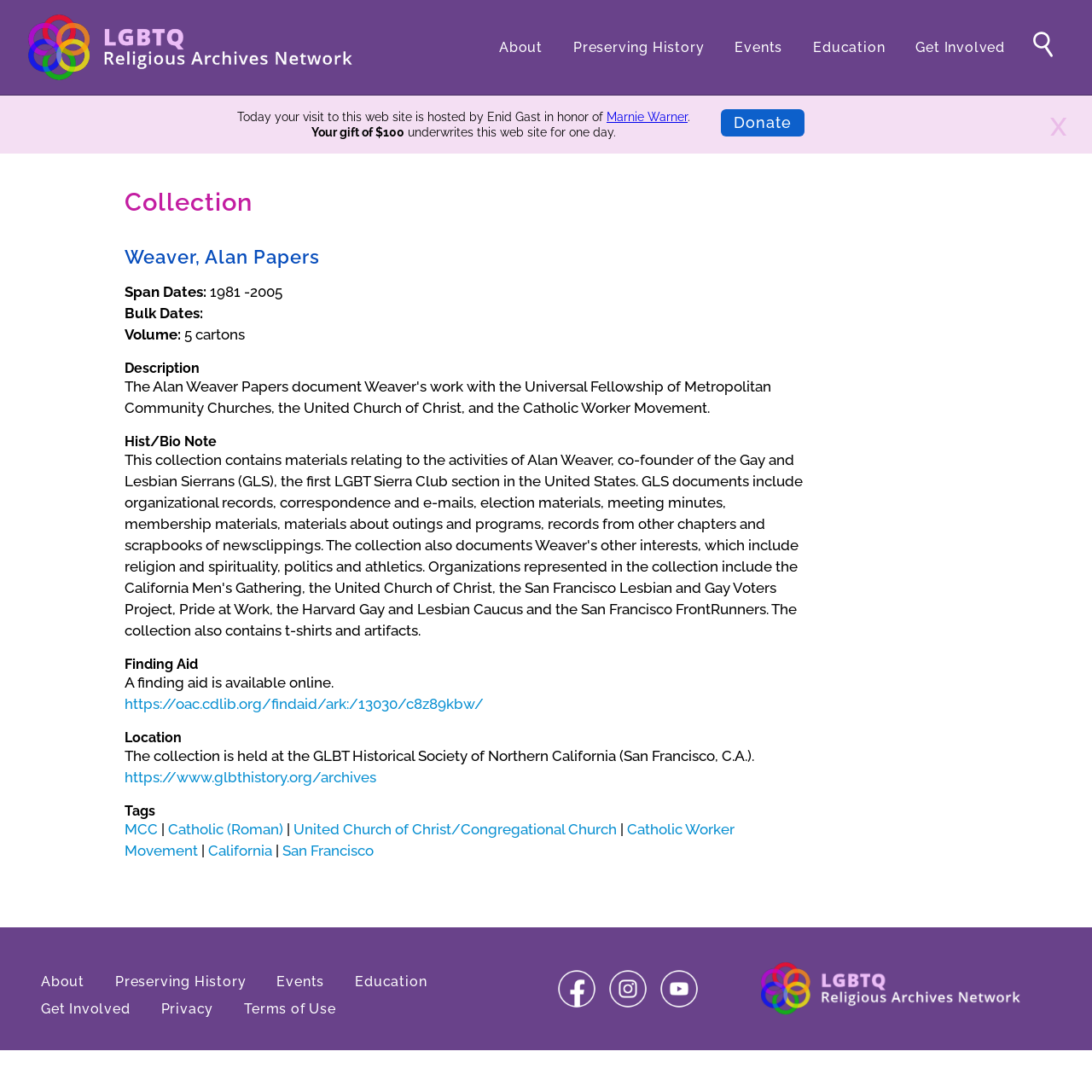How many cartons are in the collection?
Based on the screenshot, respond with a single word or phrase.

5 cartons